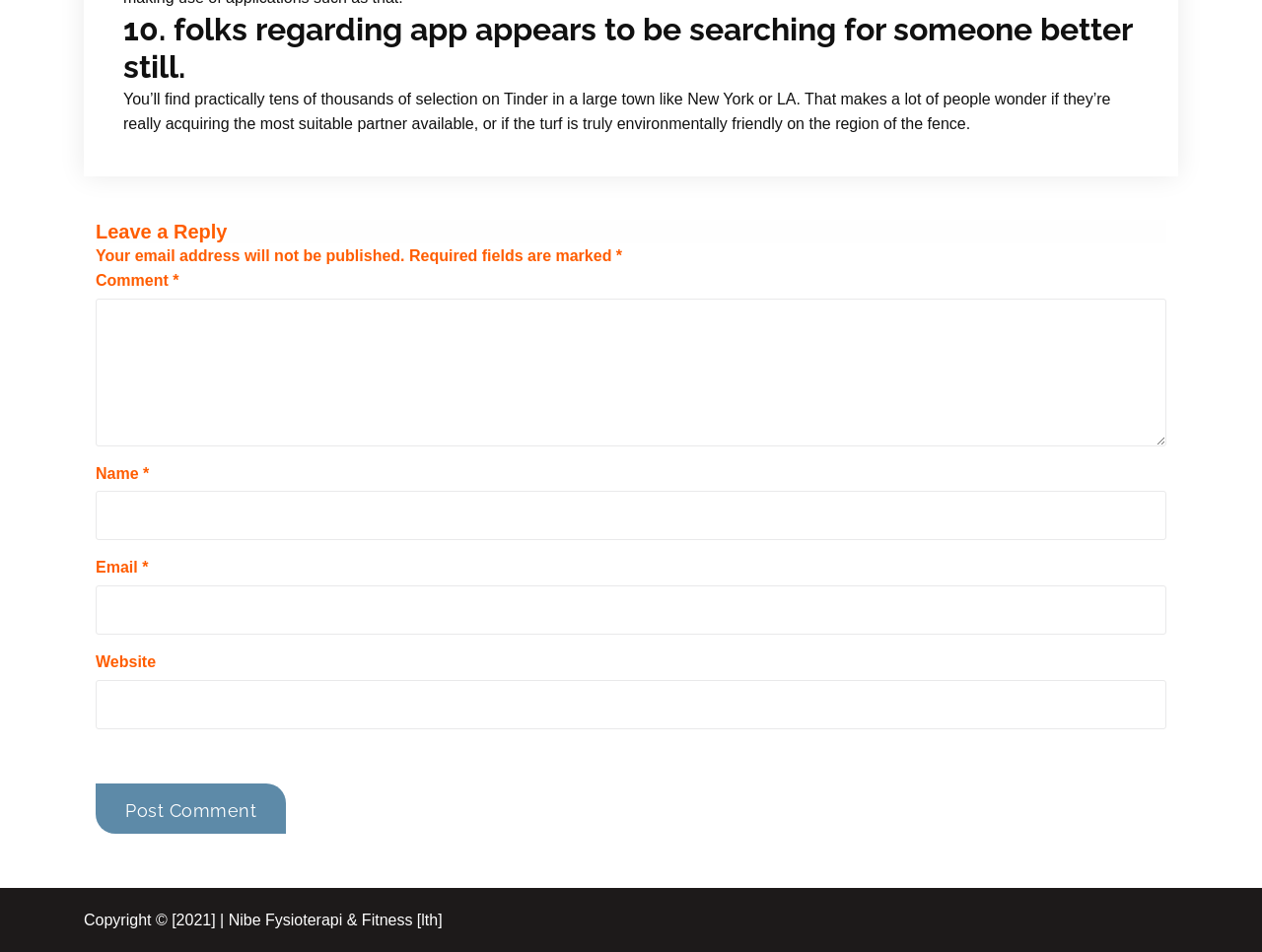Based on the element description: "name="submit" value="Post Comment"", identify the UI element and provide its bounding box coordinates. Use four float numbers between 0 and 1, [left, top, right, bottom].

[0.076, 0.823, 0.227, 0.875]